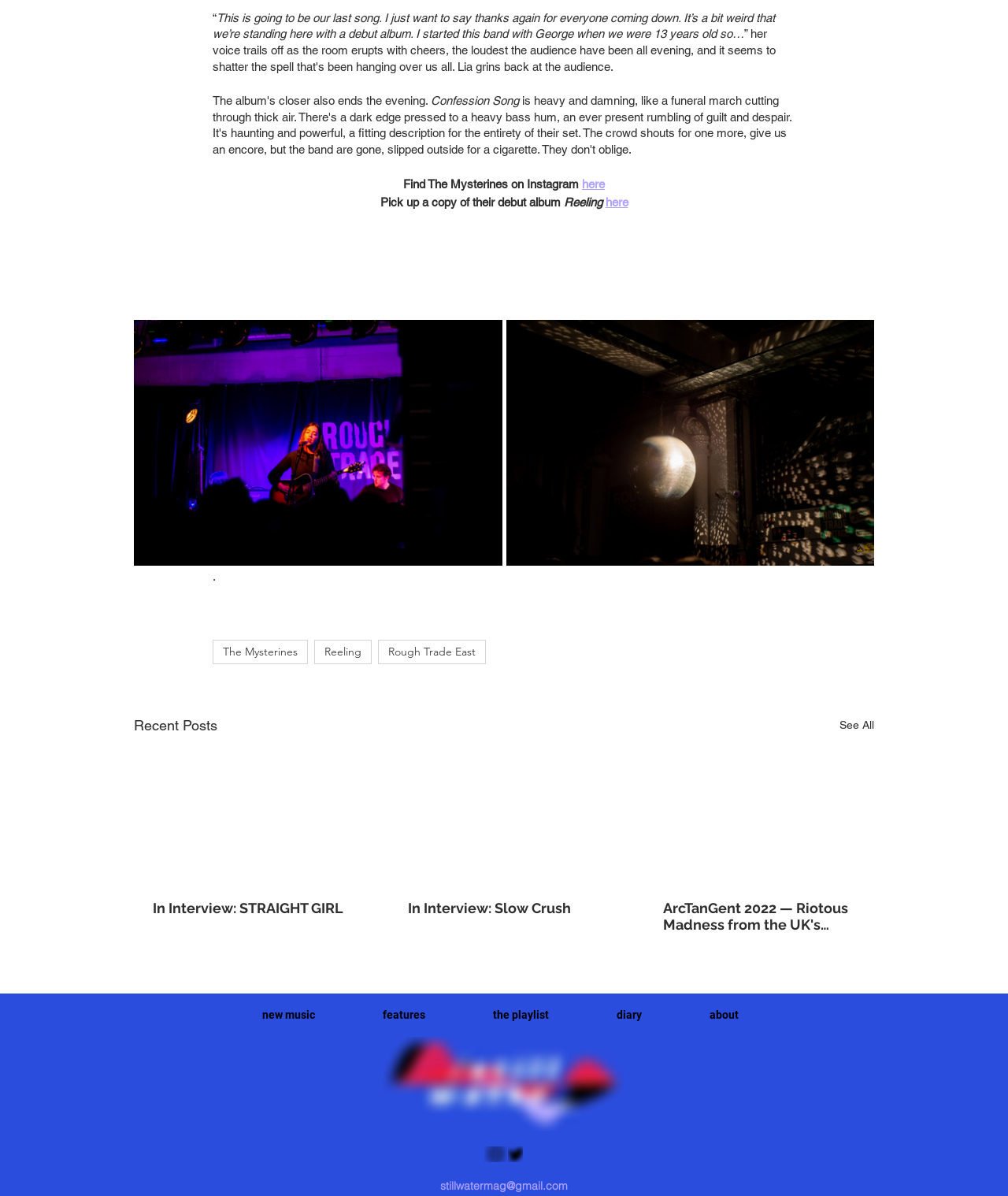What is the title of the debut album?
Provide a short answer using one word or a brief phrase based on the image.

Reeling